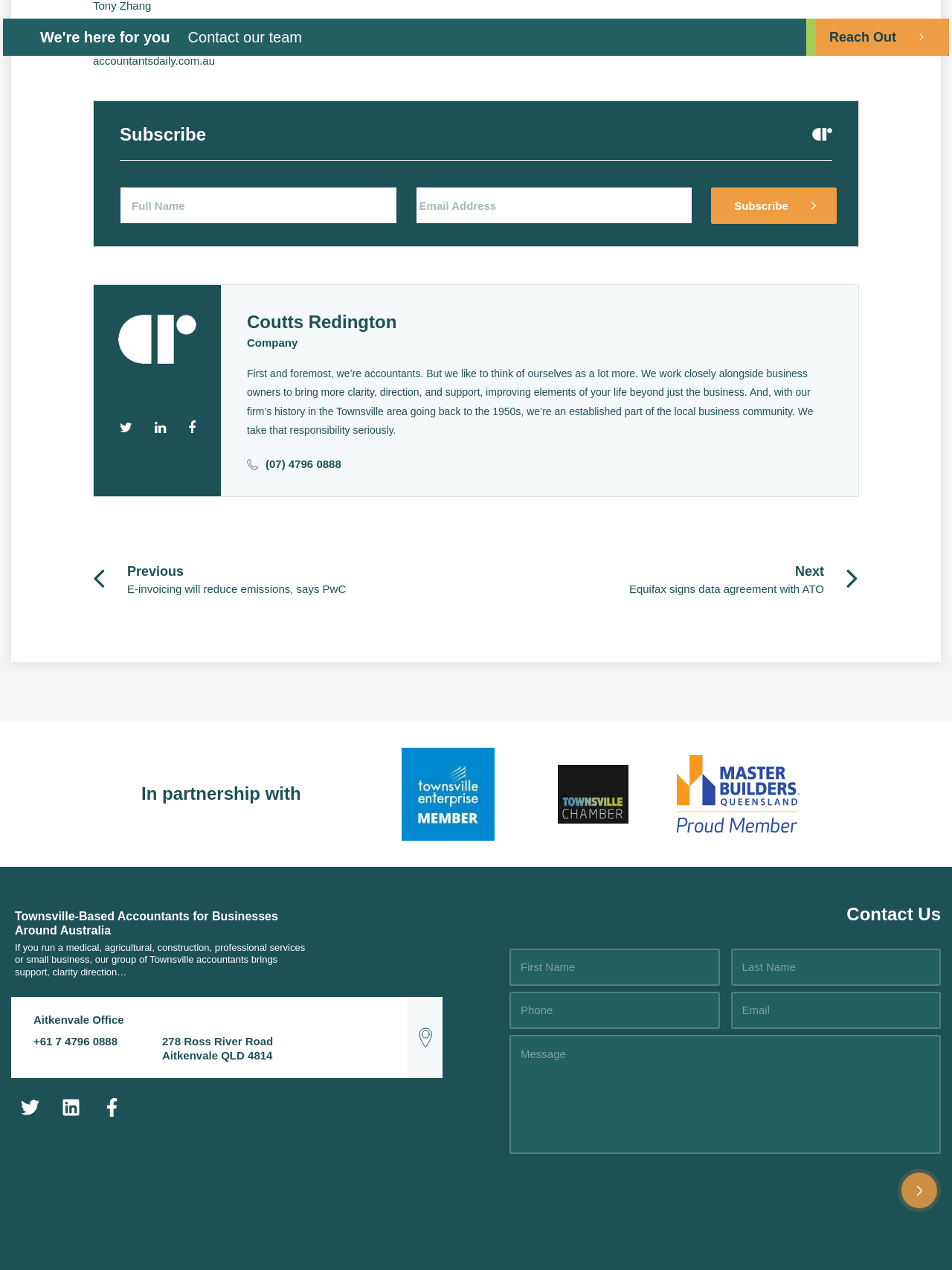Bounding box coordinates should be provided in the format (top-left x, top-left y, bottom-right x, bottom-right y) with all values between 0 and 1. Identify the bounding box for this UI element: +61 7 4796 0888

[0.035, 0.815, 0.123, 0.825]